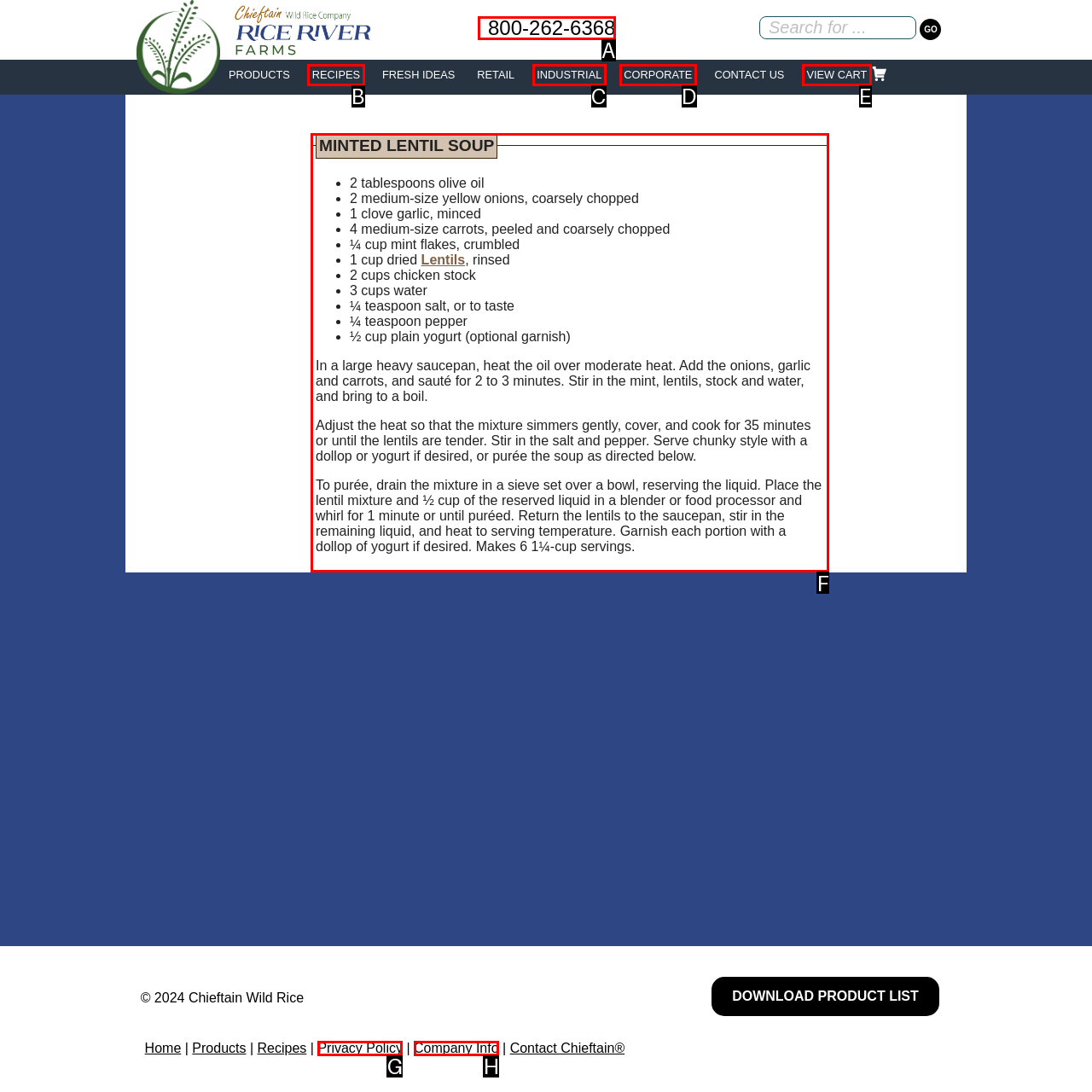Identify the correct letter of the UI element to click for this task: Make a recipe with lentils
Respond with the letter from the listed options.

F